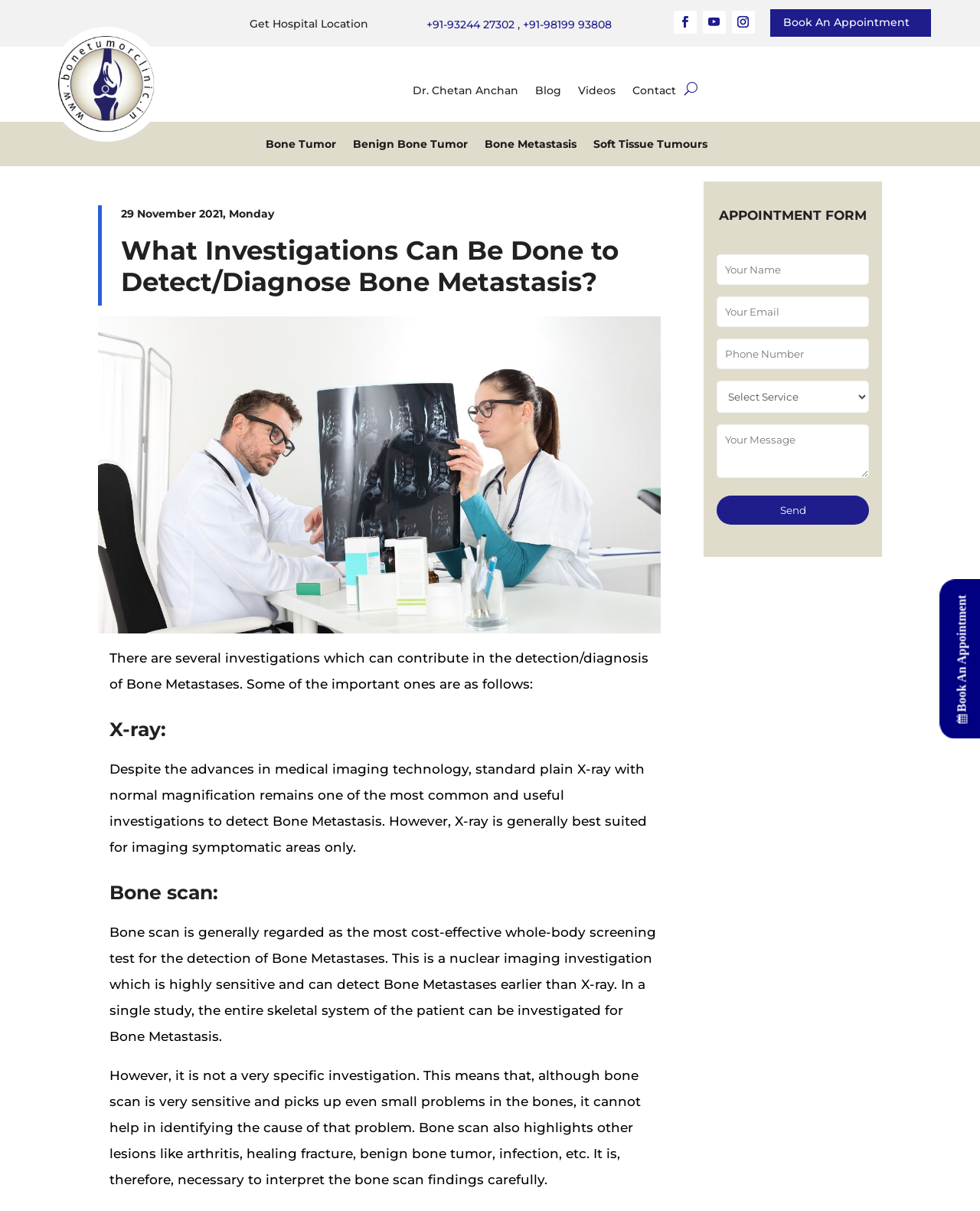Determine the bounding box coordinates for the area that should be clicked to carry out the following instruction: "Click the 'Dr. Chetan Anchan' link".

[0.421, 0.032, 0.529, 0.117]